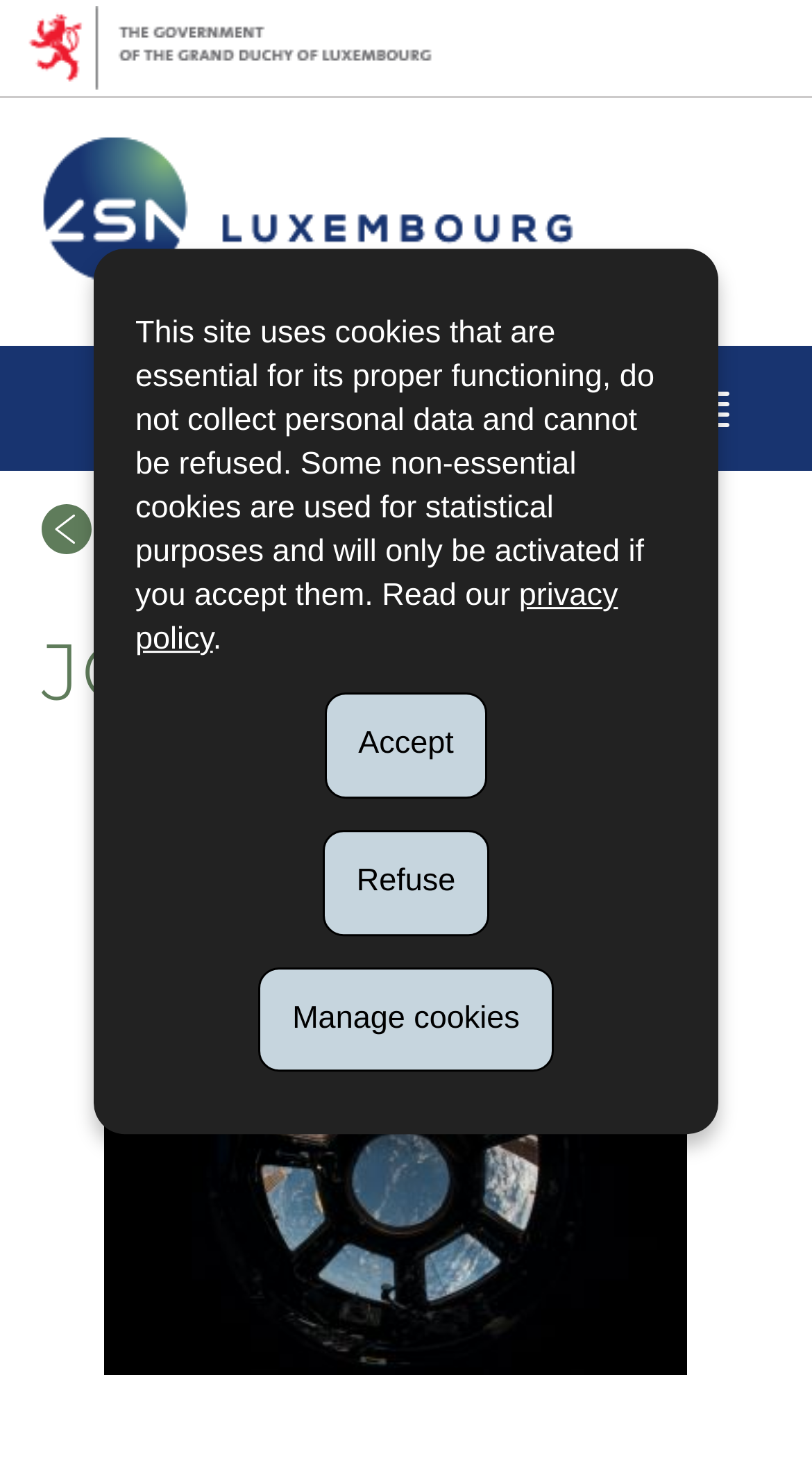What is the purpose of the button 'PRINT'?
Please provide a comprehensive answer based on the contents of the image.

I inferred the purpose of the button 'PRINT' by looking at its text and icon, which suggests that it is used to print the current webpage.